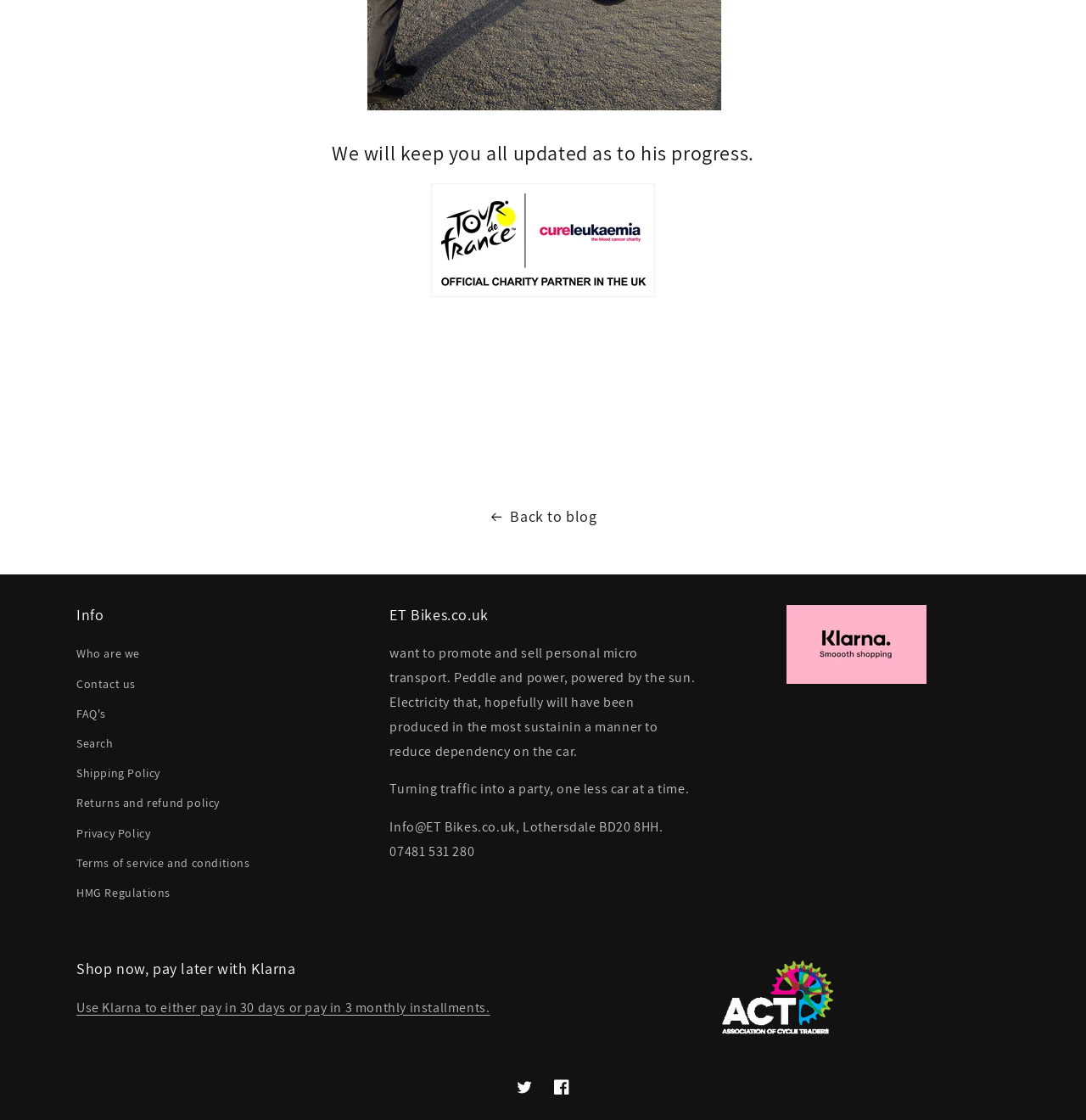Specify the bounding box coordinates of the area to click in order to execute this command: 'Check 'Twitter''. The coordinates should consist of four float numbers ranging from 0 to 1, and should be formatted as [left, top, right, bottom].

[0.466, 0.954, 0.5, 0.987]